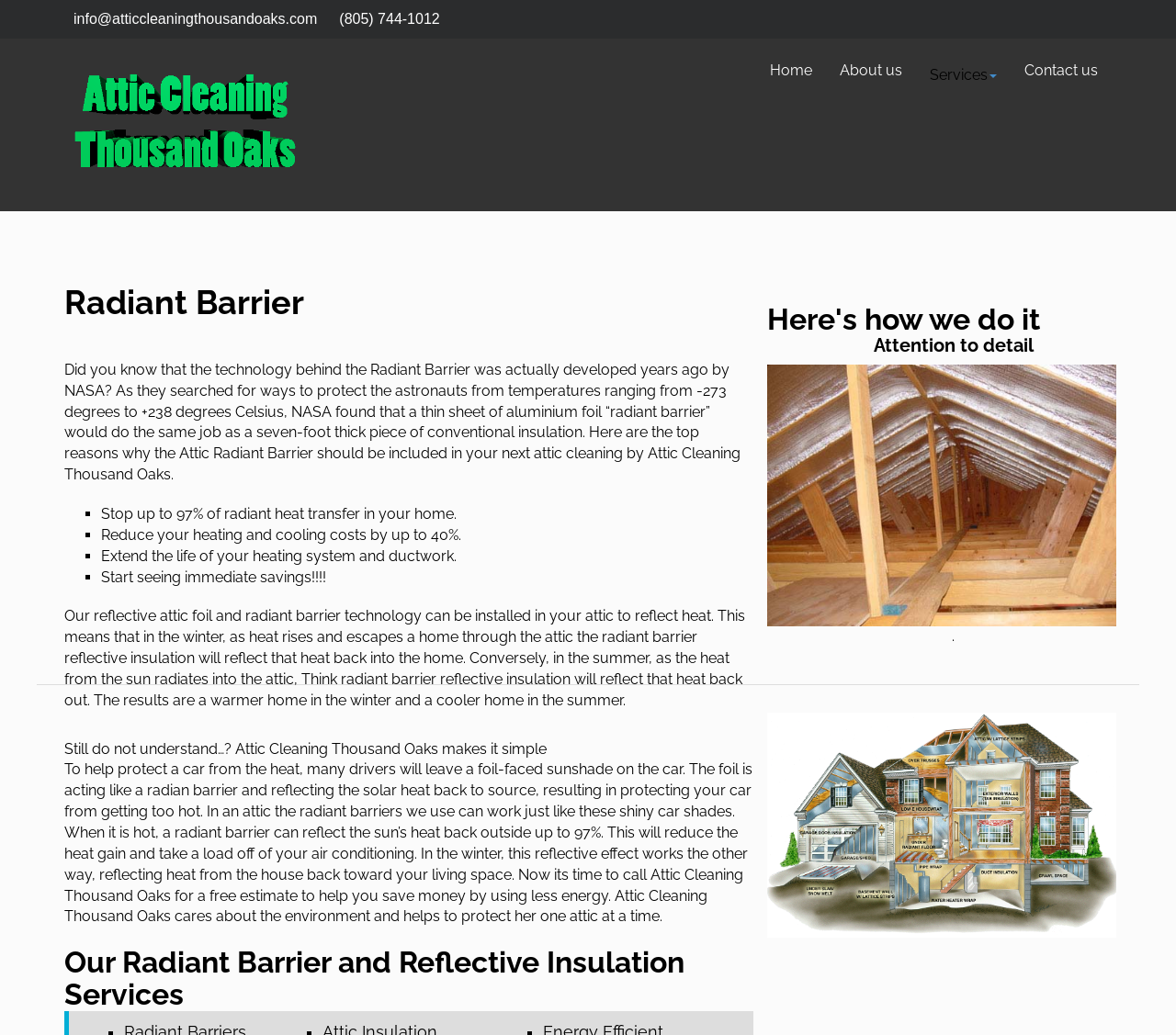Using the description: "About us", determine the UI element's bounding box coordinates. Ensure the coordinates are in the format of four float numbers between 0 and 1, i.e., [left, top, right, bottom].

[0.702, 0.051, 0.779, 0.086]